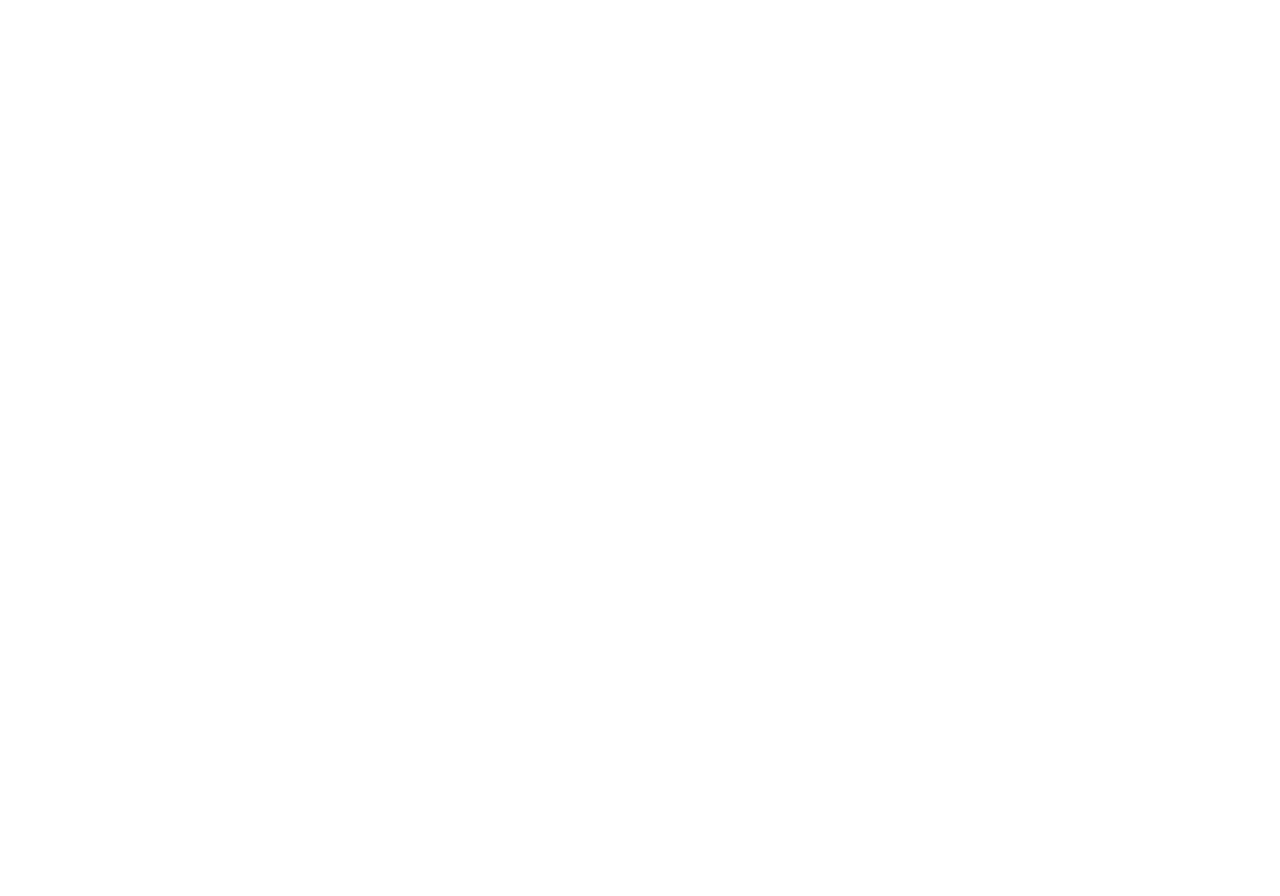Please determine the bounding box coordinates of the element to click on in order to accomplish the following task: "Click on the Contact Us link". Ensure the coordinates are four float numbers ranging from 0 to 1, i.e., [left, top, right, bottom].

[0.272, 0.759, 0.333, 0.798]